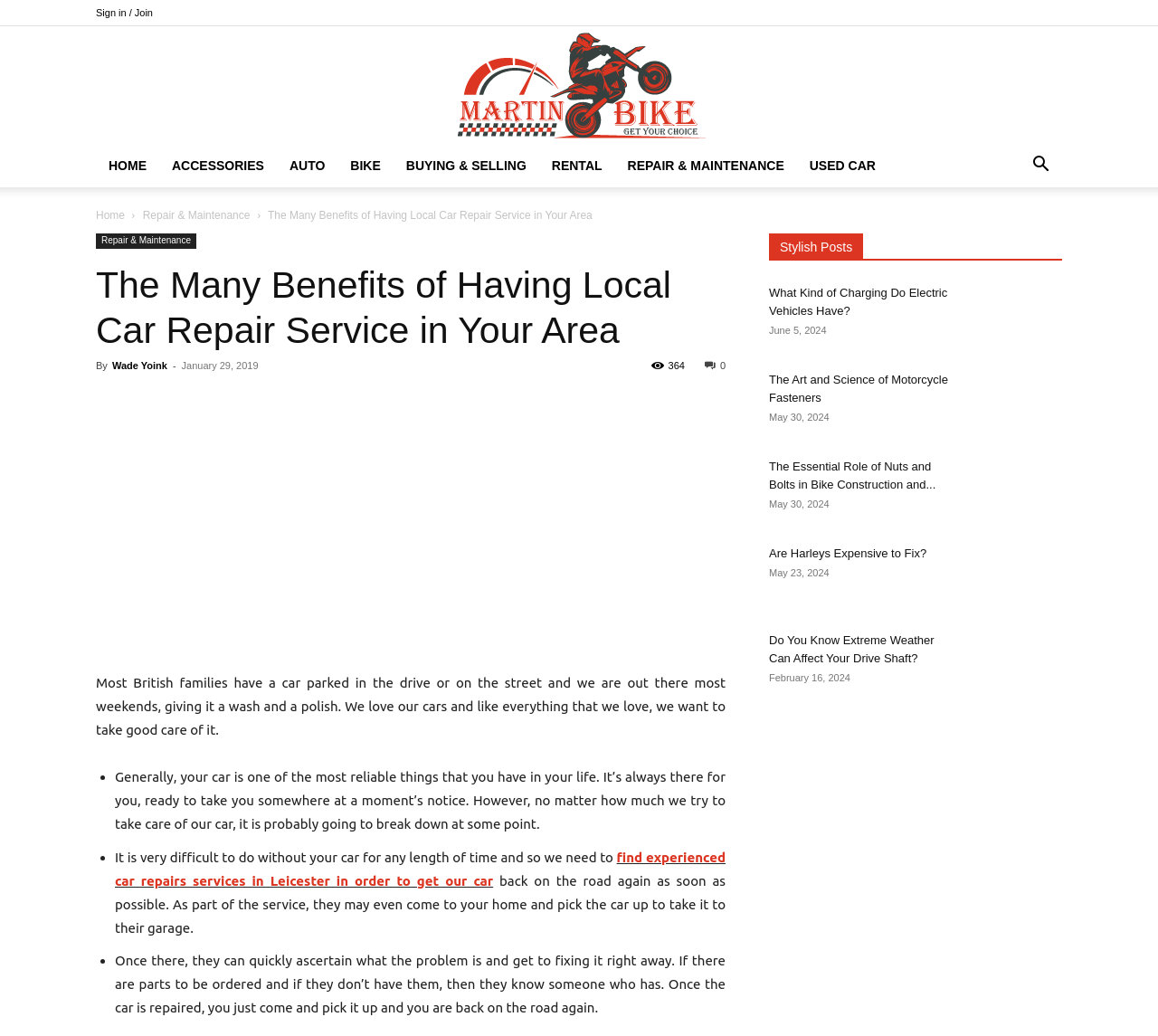What is the benefit of having a local car repair service?
Using the image as a reference, answer the question with a short word or phrase.

Quick repair